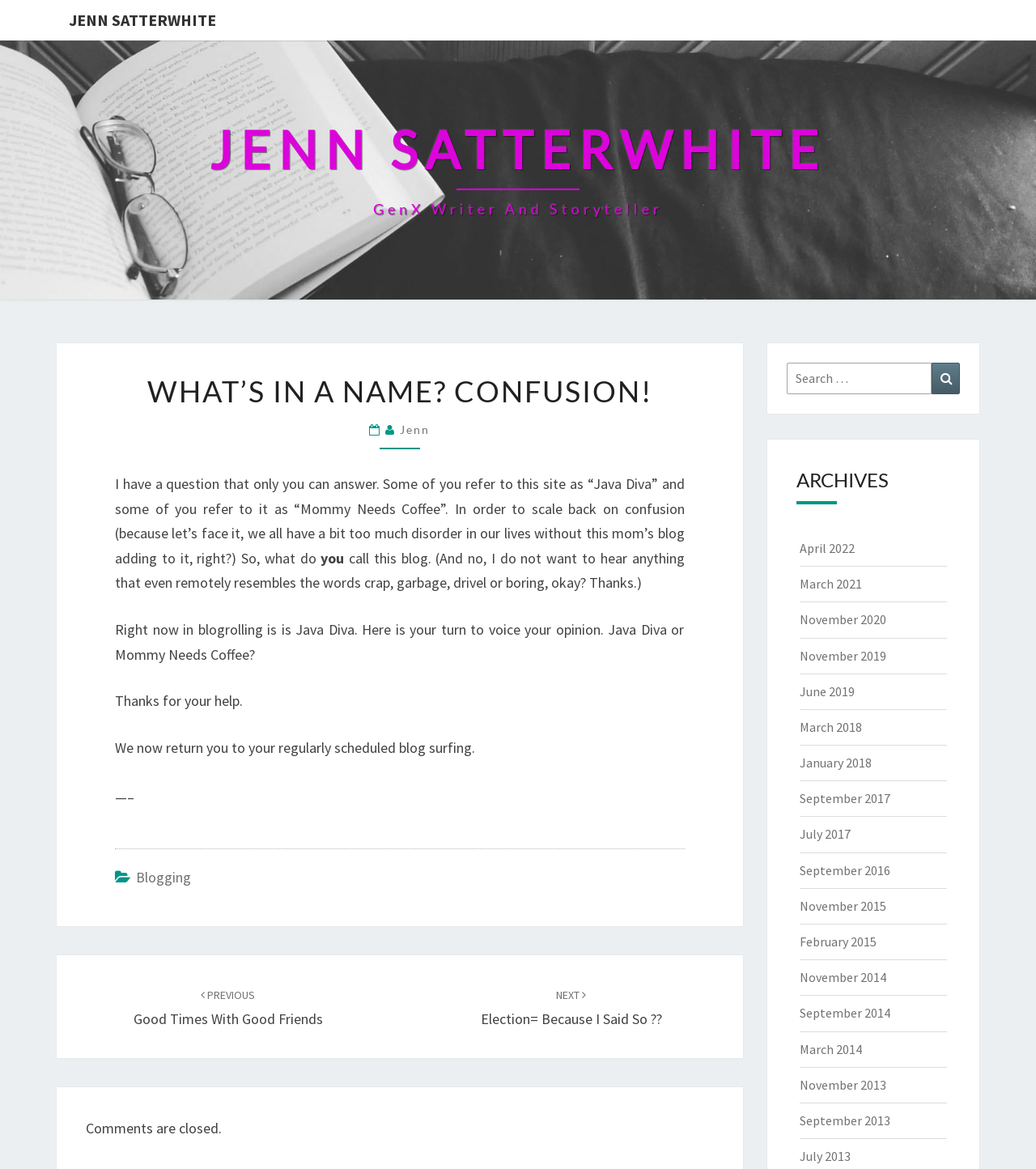Extract the bounding box coordinates for the UI element described as: "September 2014".

[0.771, 0.86, 0.859, 0.874]